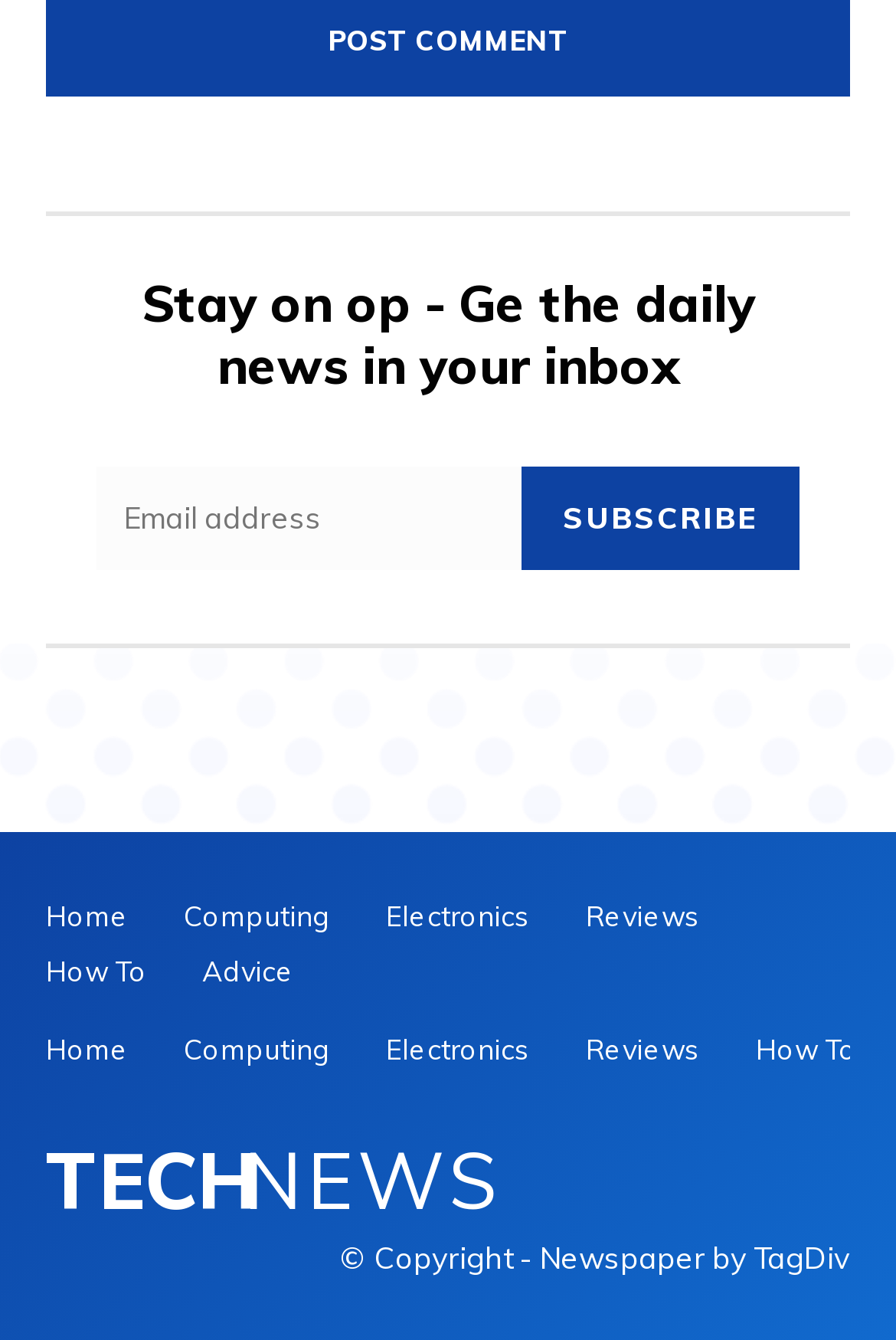Determine the bounding box coordinates of the clickable element to complete this instruction: "Enter your email address". Provide the coordinates in the format of four float numbers between 0 and 1, [left, top, right, bottom].

[0.108, 0.348, 0.582, 0.425]